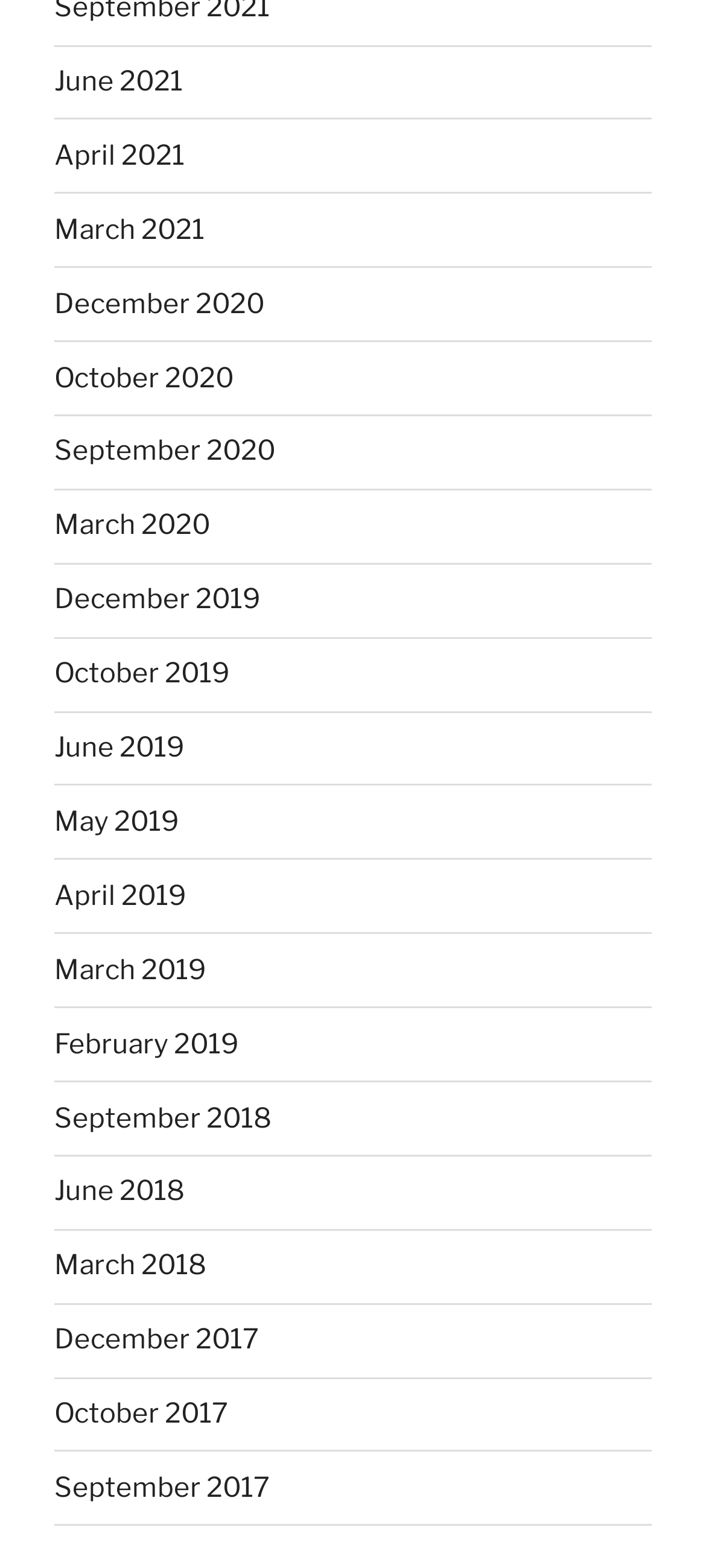How many links are available for the year 2021?
Look at the image and provide a short answer using one word or a phrase.

3